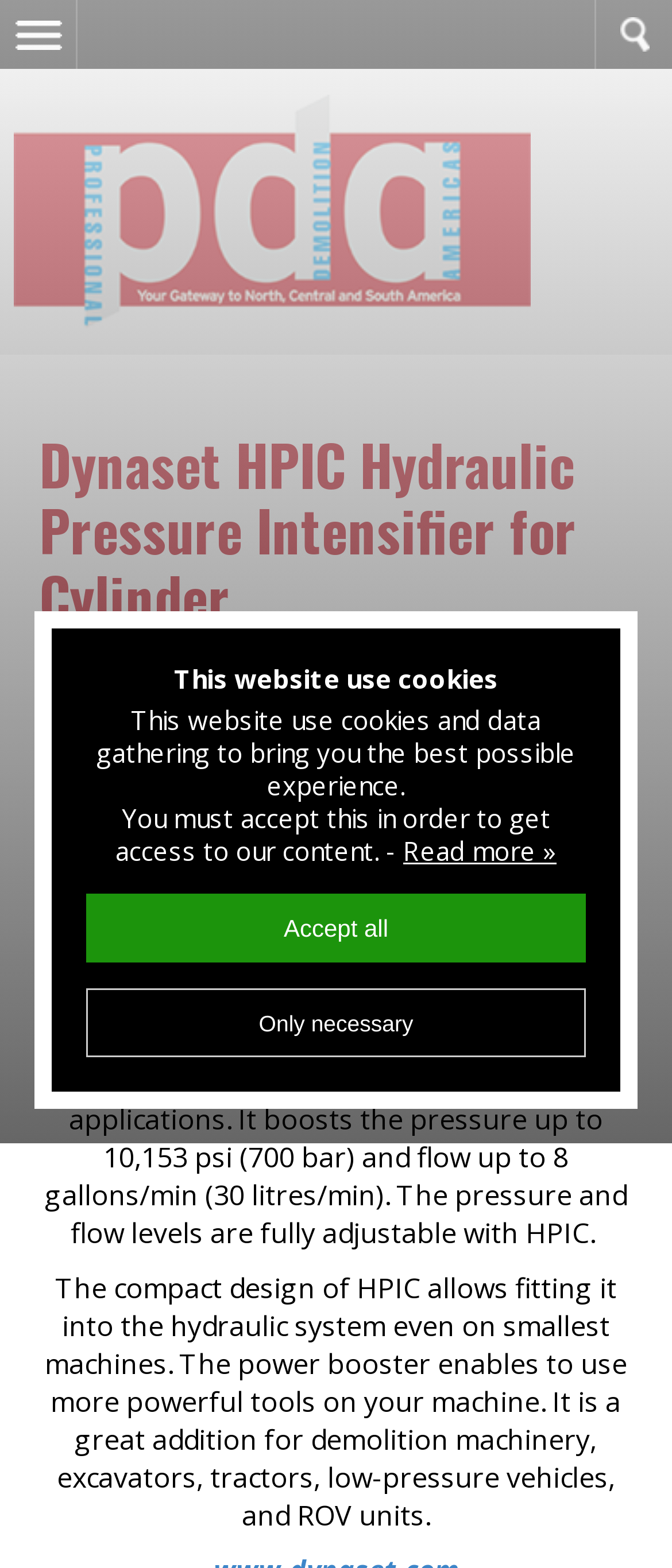What is the benefit of using HPIC?
Please provide a comprehensive and detailed answer to the question.

The webpage explains that the compact design of HPIC allows it to be fitted into the hydraulic system even on smallest machines, enabling the use of more powerful tools on the machine. This is a benefit of using HPIC, as it increases the machine's capabilities.